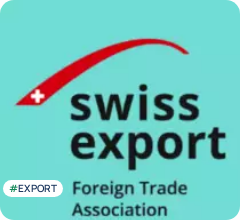Detail the scene shown in the image extensively.

The image features the logo of the Swiss Export Association, prominently displayed against a turquoise background. The logo incorporates a stylized red arrow that suggests forward movement and innovation, symbolizing the association’s commitment to enhancing Swiss exports. Below the logo, the text "swiss export" is presented in a bold, modern font, conveying professionalism and clarity. The tagline "Foreign Trade Association" is included to indicate the organization's focus on supporting Swiss companies in international markets. In the bottom left corner, a hashtag "#EXPORT" is featured, emphasizing the association's mission and engagement with export-related themes. This logo encapsulates the essence of collaboration and growth within the global trade landscape.